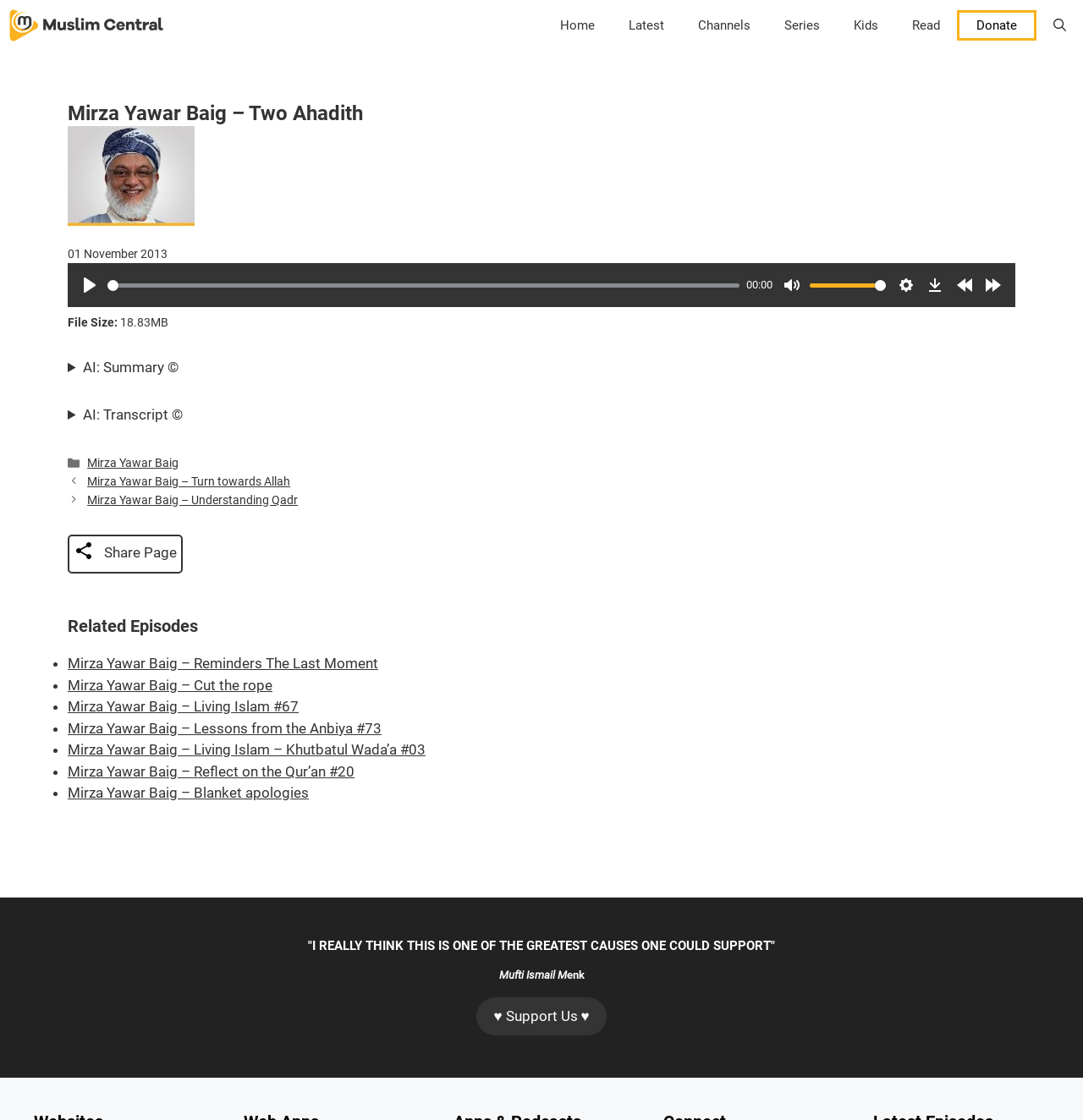Based on the element description "Mirza Yawar Baig", predict the bounding box coordinates of the UI element.

[0.081, 0.407, 0.165, 0.42]